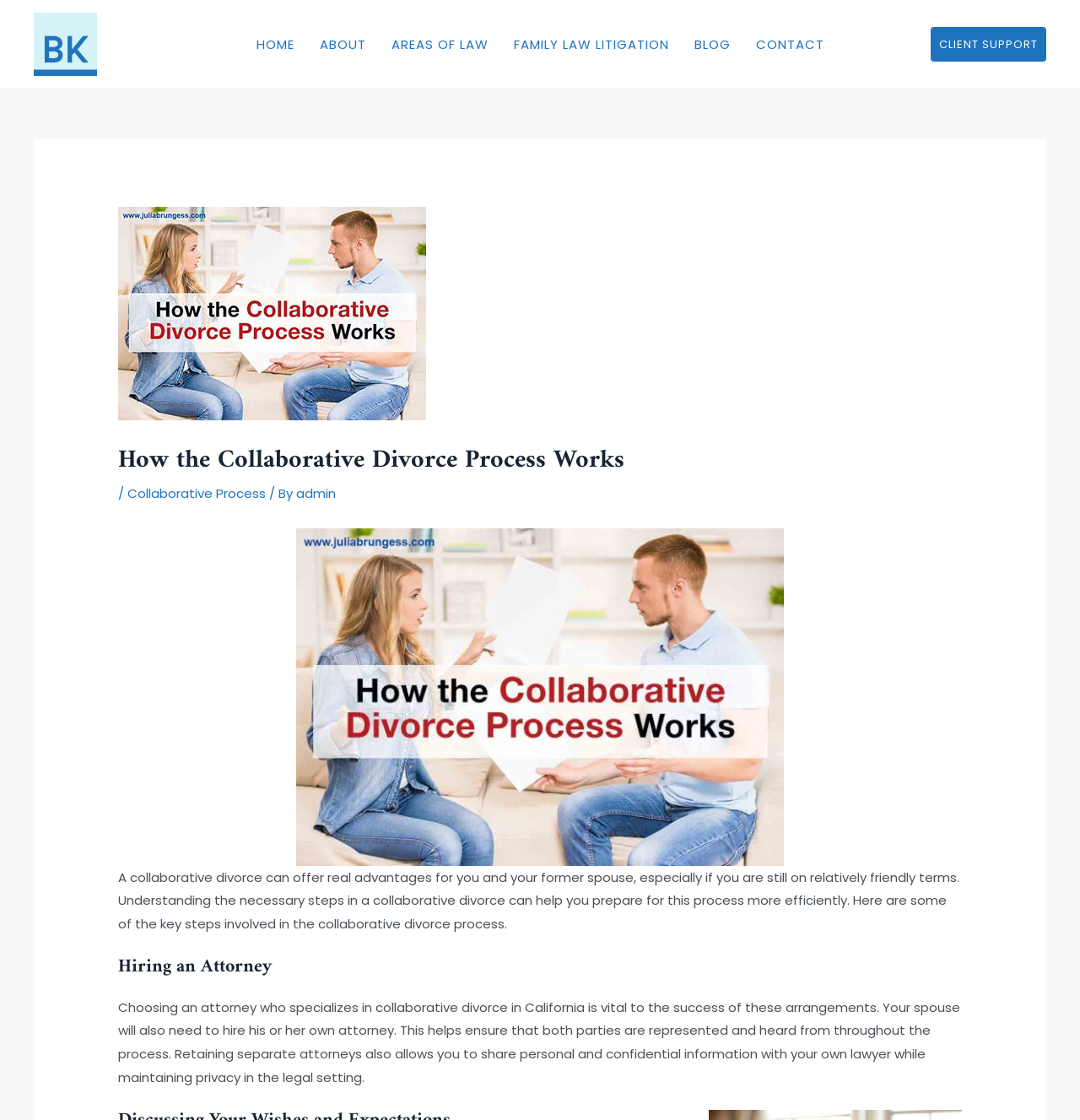Please identify the bounding box coordinates of the element that needs to be clicked to perform the following instruction: "Click on the 'CONTACT' link".

[0.688, 0.009, 0.775, 0.07]